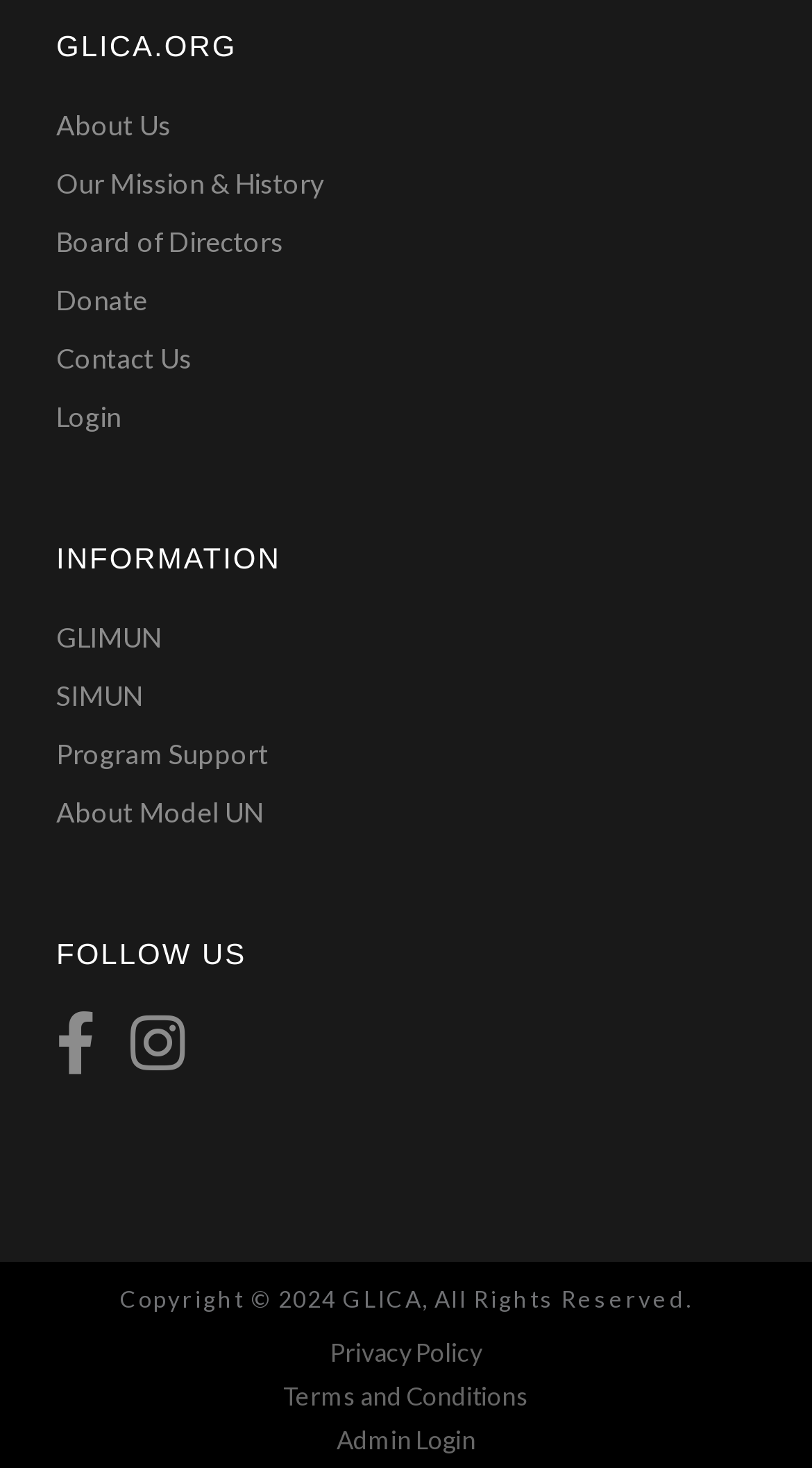What is the name of the organization?
Using the image as a reference, answer the question with a short word or phrase.

GLICA